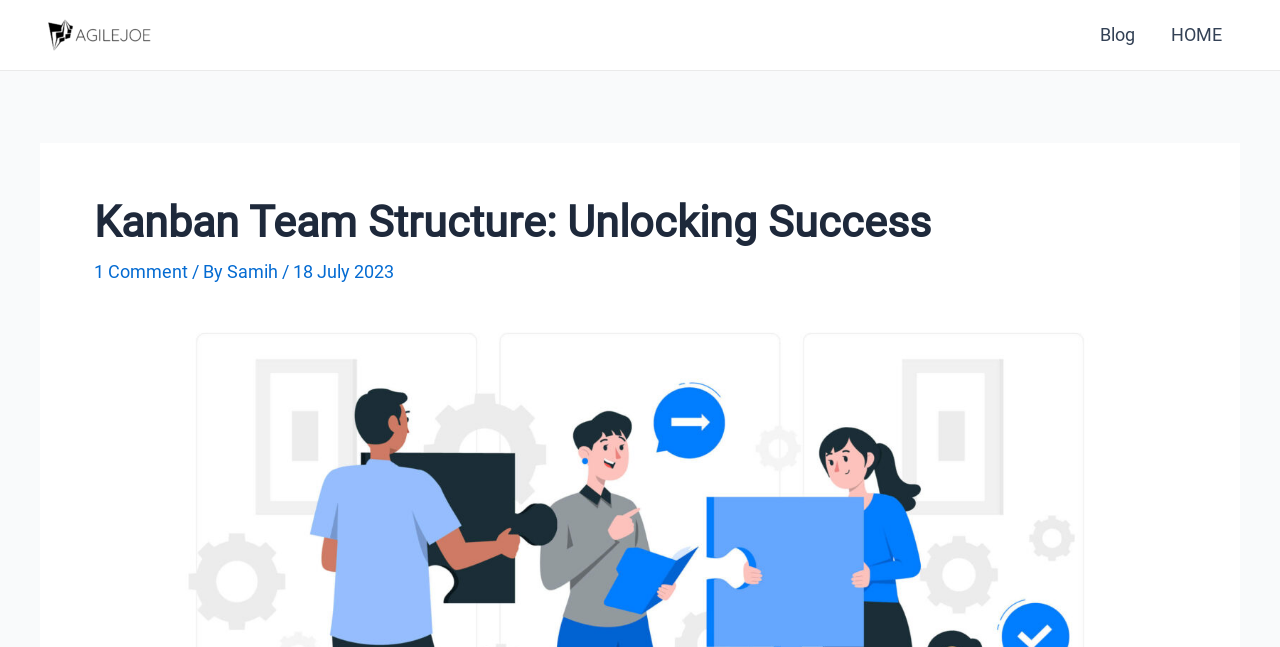When was the article published?
Based on the screenshot, give a detailed explanation to answer the question.

In the header section, I found the date '18 July 2023' which indicates when the article was published.